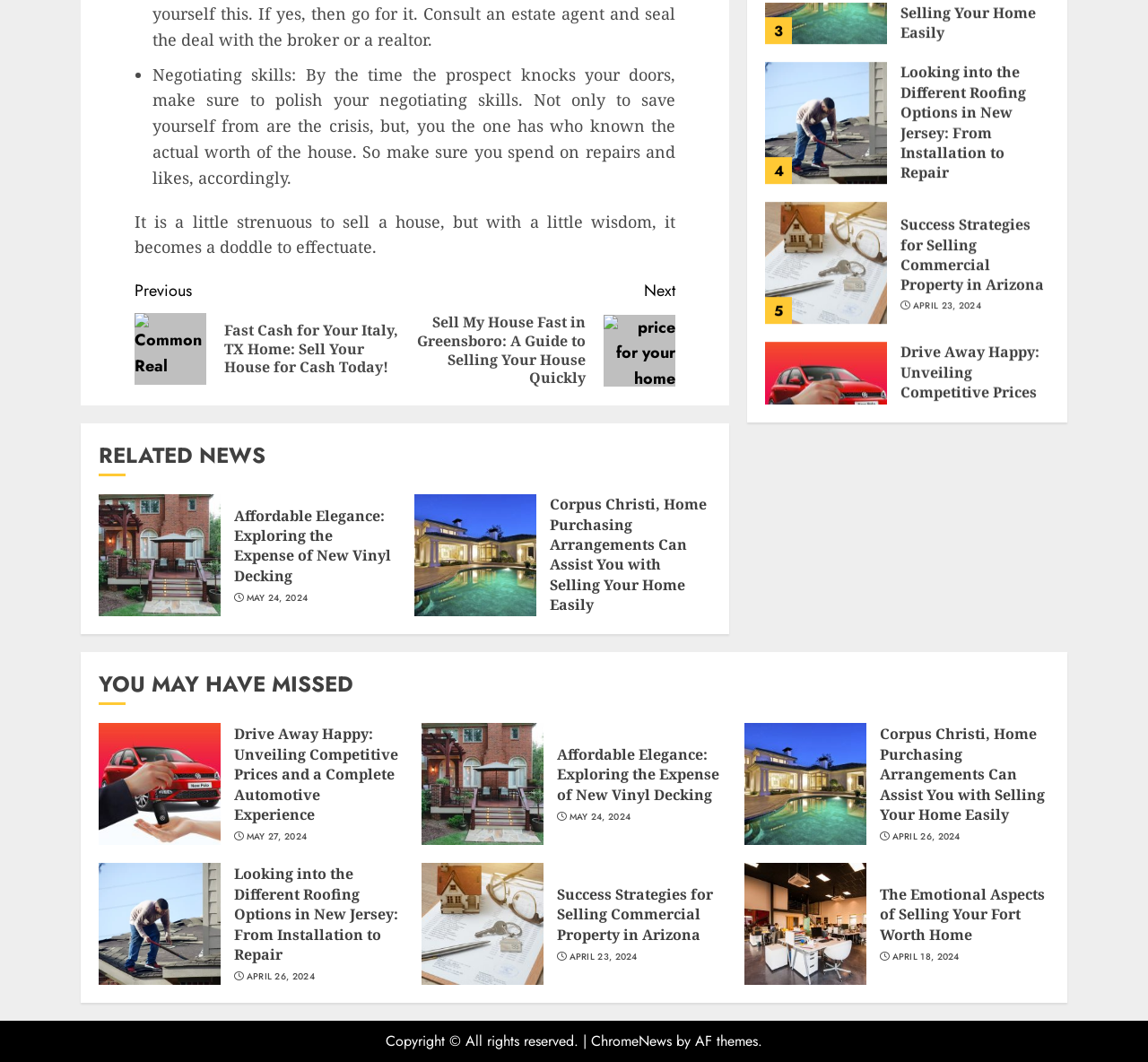Determine the bounding box coordinates of the area to click in order to meet this instruction: "Read 'RELATED NEWS'".

[0.086, 0.416, 0.62, 0.449]